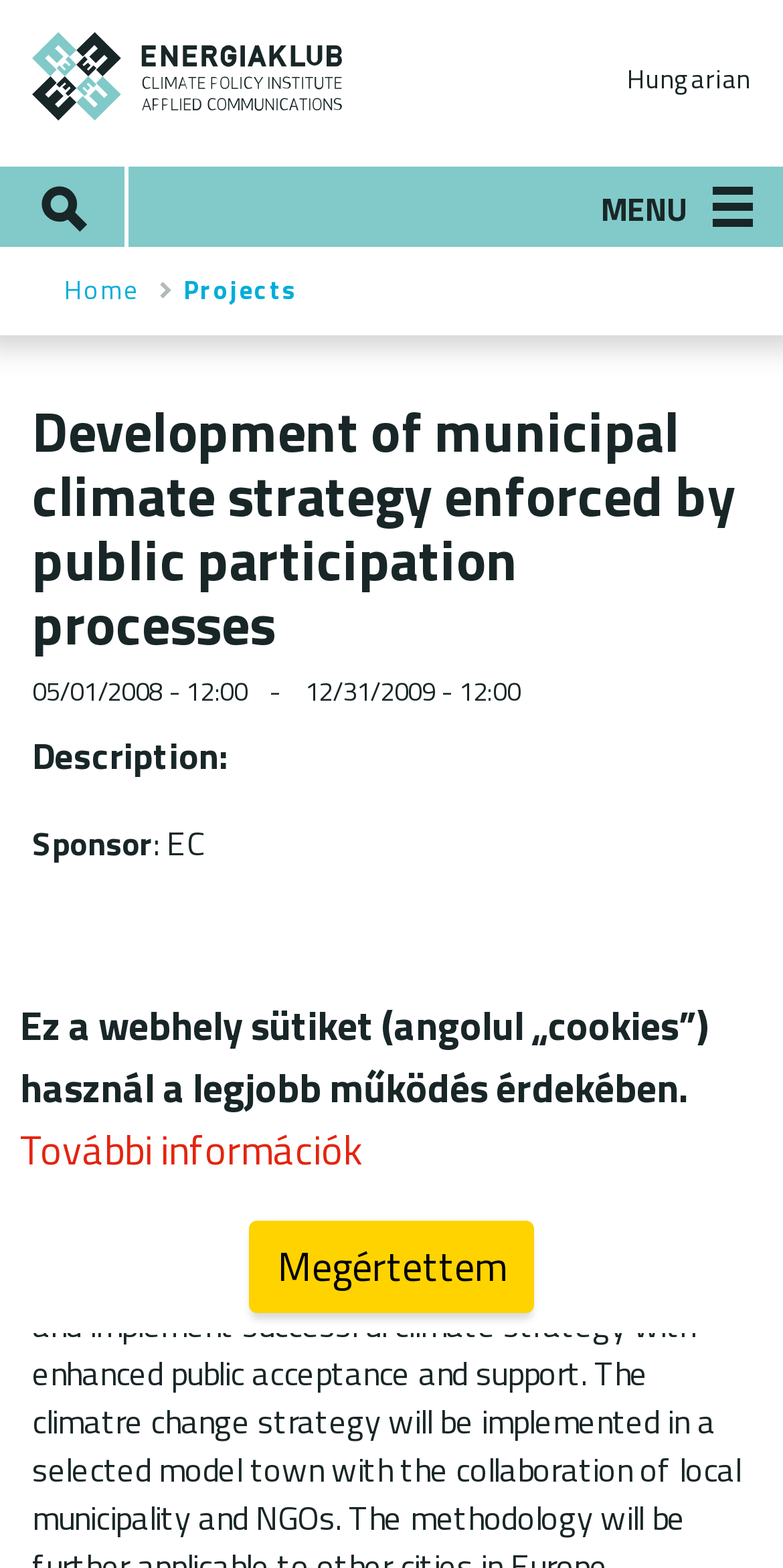Give a short answer to this question using one word or a phrase:
What is the goal of this project?

Not specified